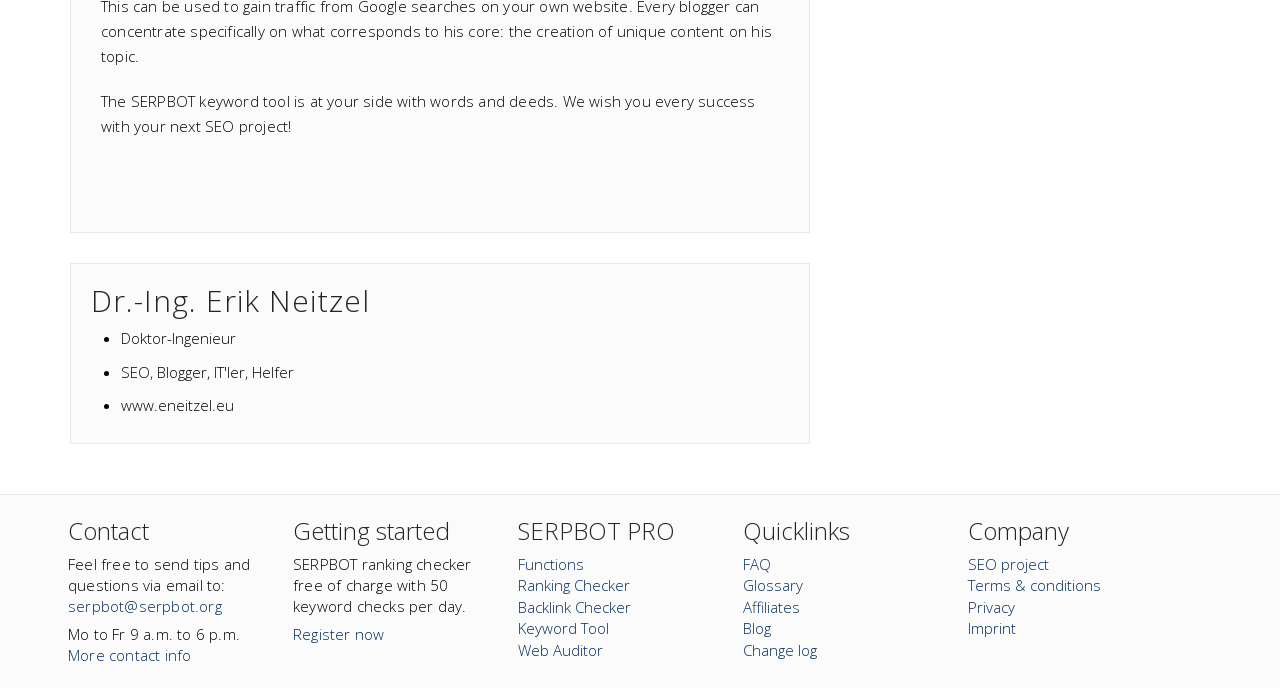Identify the bounding box coordinates of the clickable region required to complete the instruction: "Register for SERPBOT ranking checker". The coordinates should be given as four float numbers within the range of 0 and 1, i.e., [left, top, right, bottom].

[0.229, 0.907, 0.3, 0.936]